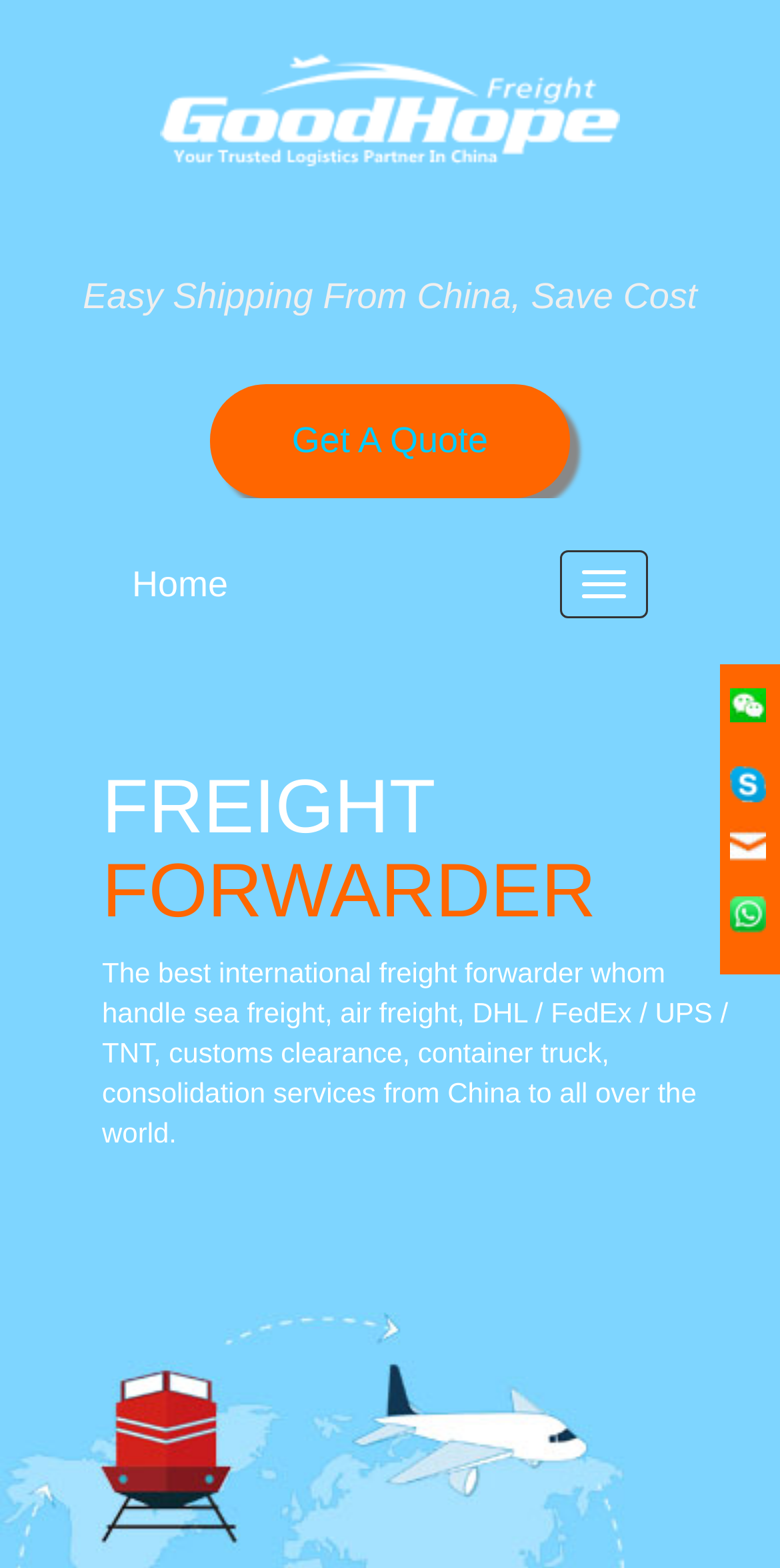What is the benefit of using this freight forwarder?
Answer with a single word or short phrase according to what you see in the image.

Save cost